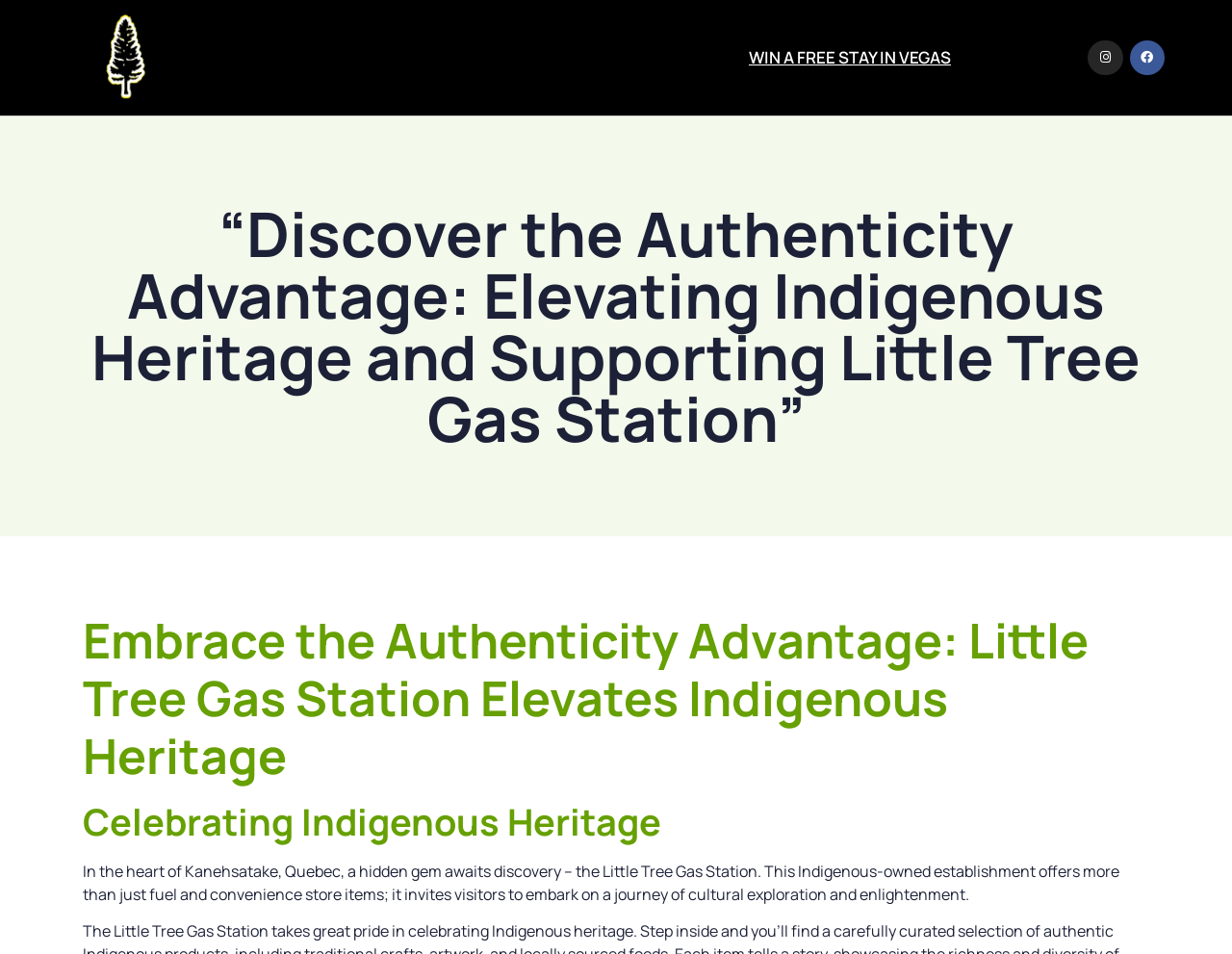What is the name of the gas station?
Refer to the image and offer an in-depth and detailed answer to the question.

The name of the gas station can be found in the heading element '“Discover the Authenticity Advantage: Elevating Indigenous Heritage and Supporting Little Tree Gas Station”' and also in the StaticText element 'In the heart of Kanehsatake, Quebec, a hidden gem awaits discovery – the Little Tree Gas Station.'